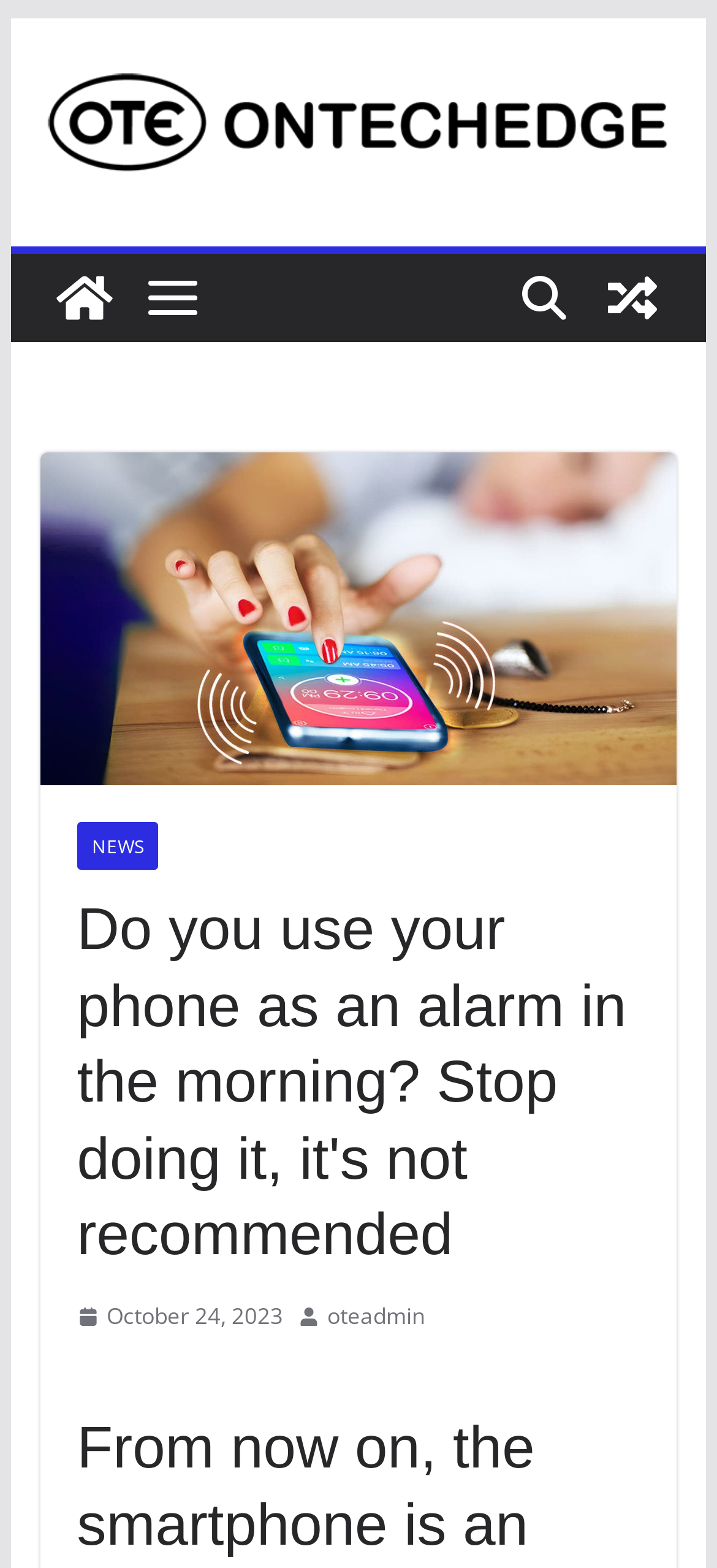Explain the features and main sections of the webpage comprehensively.

The webpage appears to be a news article or blog post from OnTechEdge. At the top left, there is a logo and a link to the website's name, "OnTechEdge". To the right of the logo, there is a link to "View a random post". Below the logo, there is a large image that spans almost the entire width of the page, with a title "Do you use your phone as an alarm in the morning? Stop doing it, it's not recommended" written in a heading format.

Below the title, there are several links and images. On the left, there is a link to "NEWS" and a header that contains the same title as the webpage. To the right of the header, there is a link to the date "October 24, 2023" accompanied by a small image and a time element. Further to the right, there is another image and a link to the author "oteadmin".

There are a total of 5 images on the page, including the logo, and 7 links, including the "Skip to content" link at the very top left of the page. The overall layout of the page is organized, with clear headings and concise text.